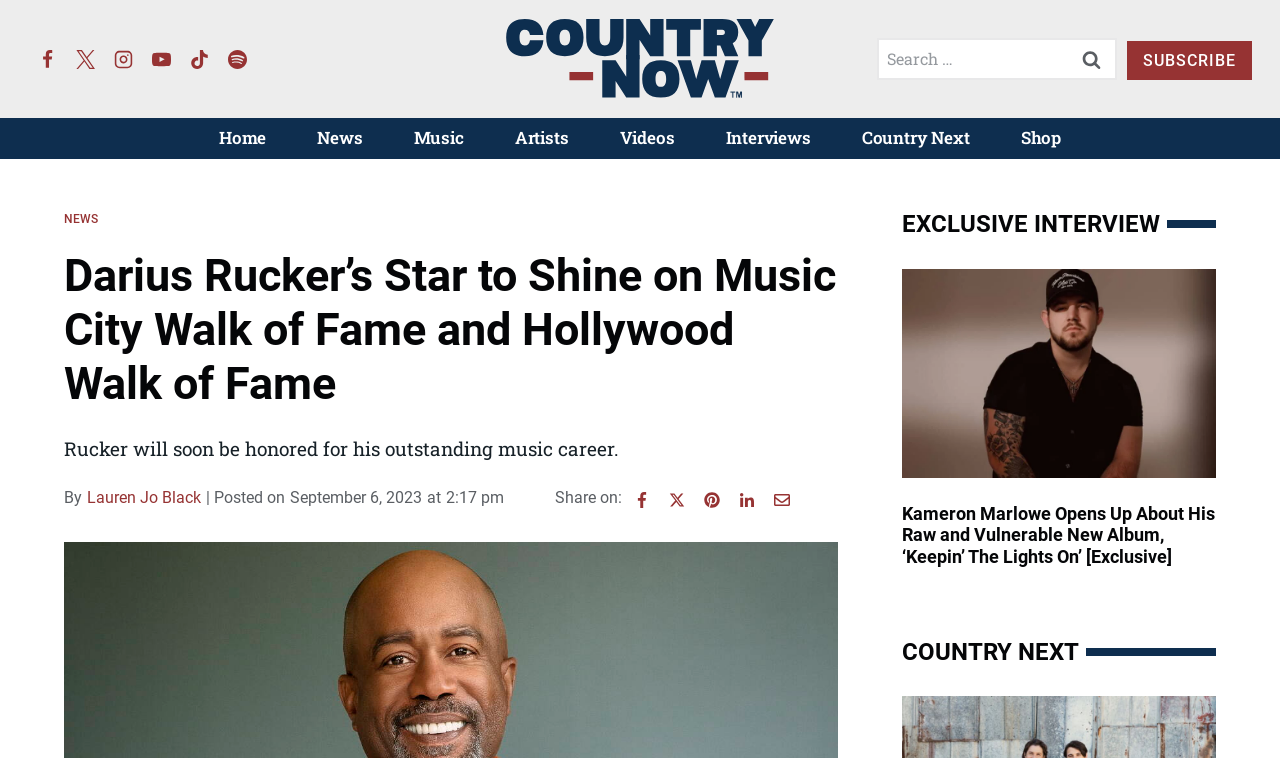Give a concise answer of one word or phrase to the question: 
What is the name of the album discussed in the exclusive interview?

Keepin' The Lights On